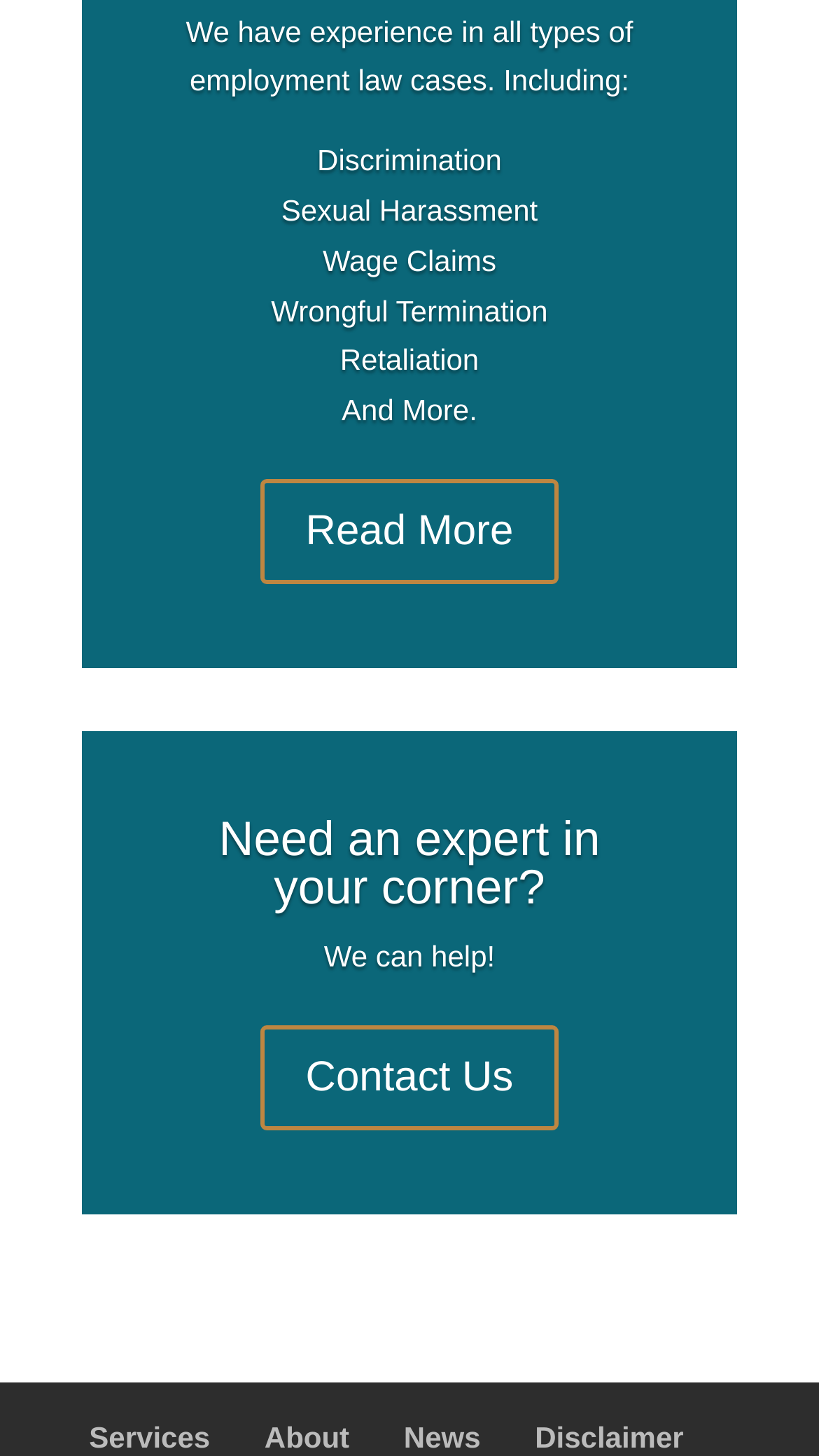Please identify the bounding box coordinates of the clickable region that I should interact with to perform the following instruction: "Contact an expert". The coordinates should be expressed as four float numbers between 0 and 1, i.e., [left, top, right, bottom].

[0.317, 0.704, 0.683, 0.776]